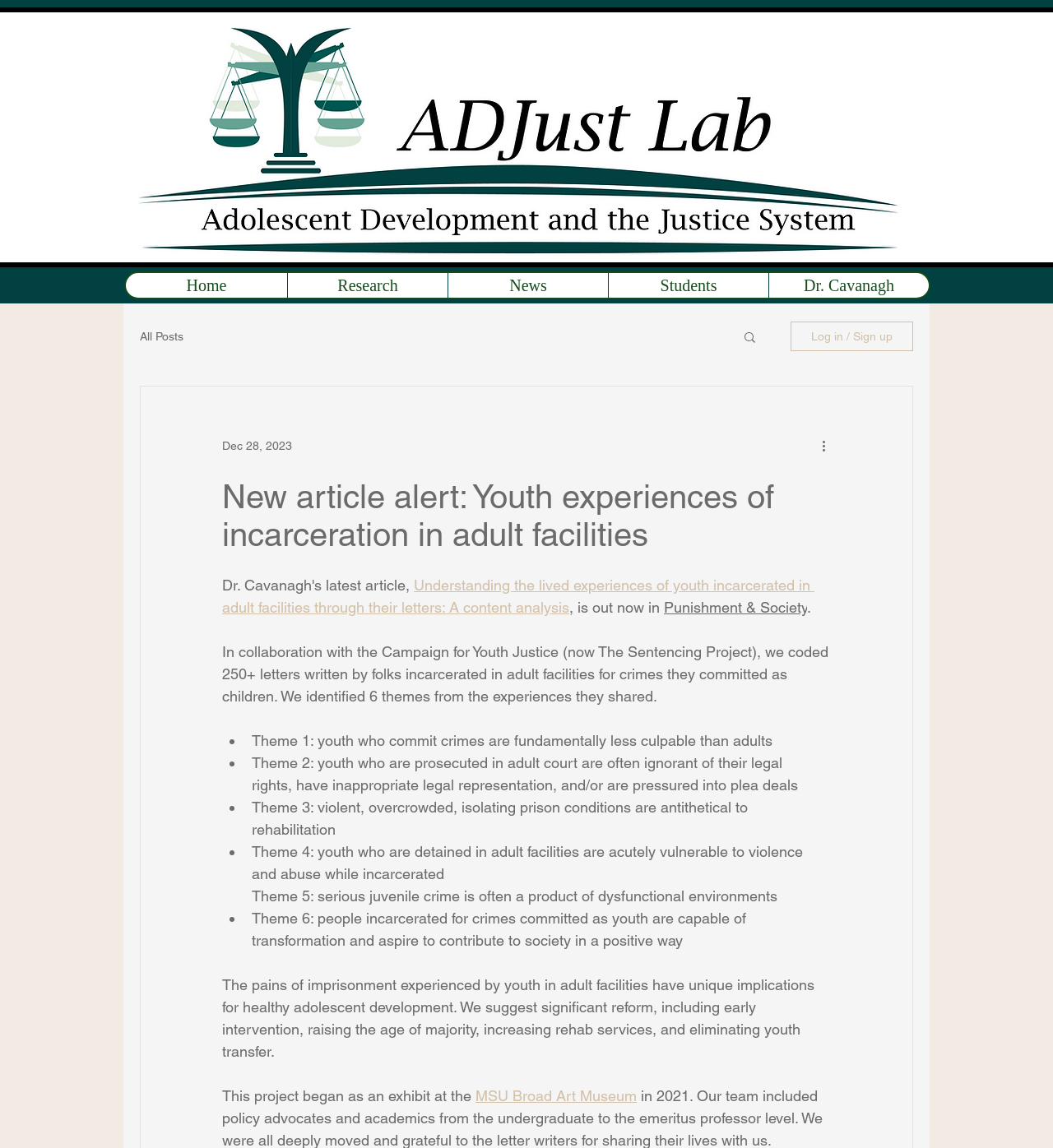Give a succinct answer to this question in a single word or phrase: 
What is the name of the museum where the project began as an exhibit?

MSU Broad Art Museum